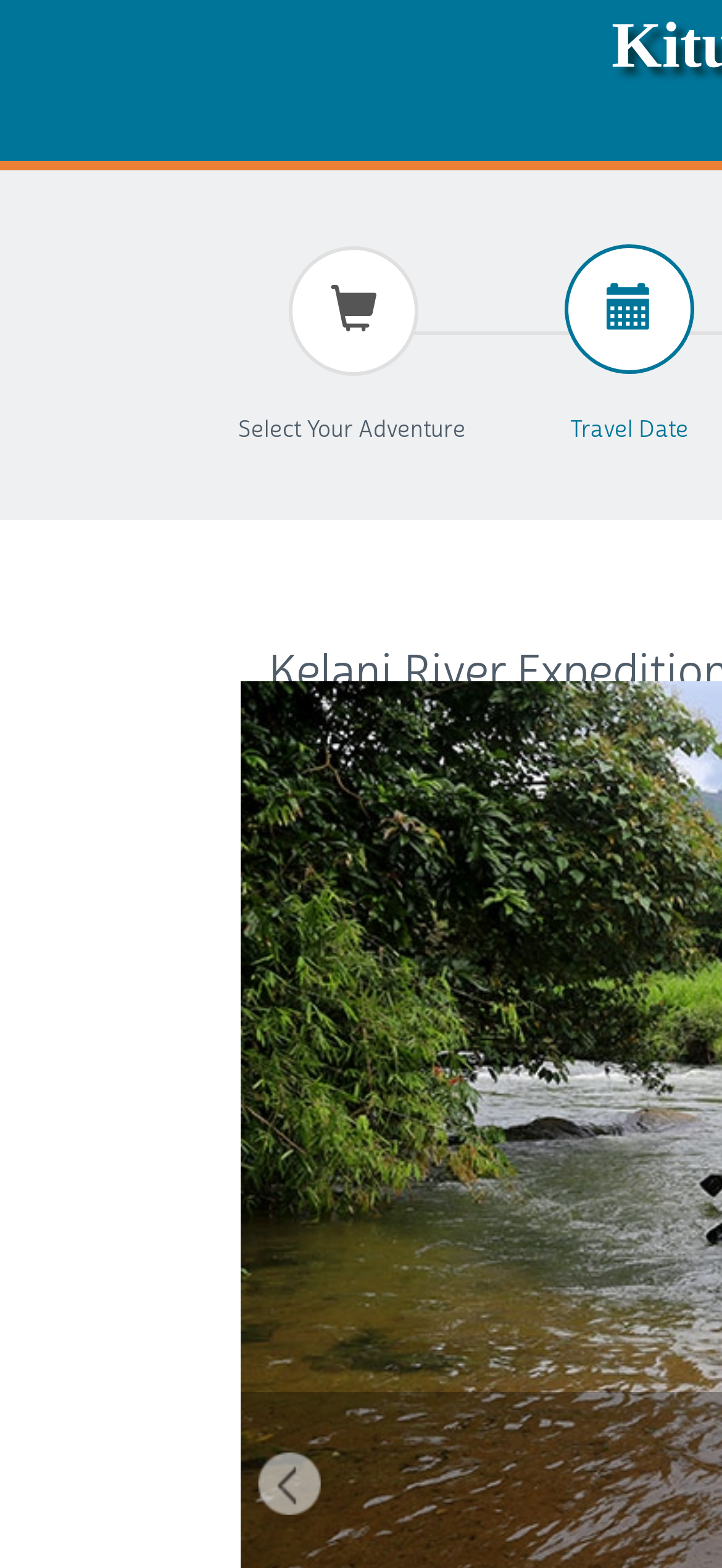Please find and give the text of the main heading on the webpage.

$ 100 Per Person